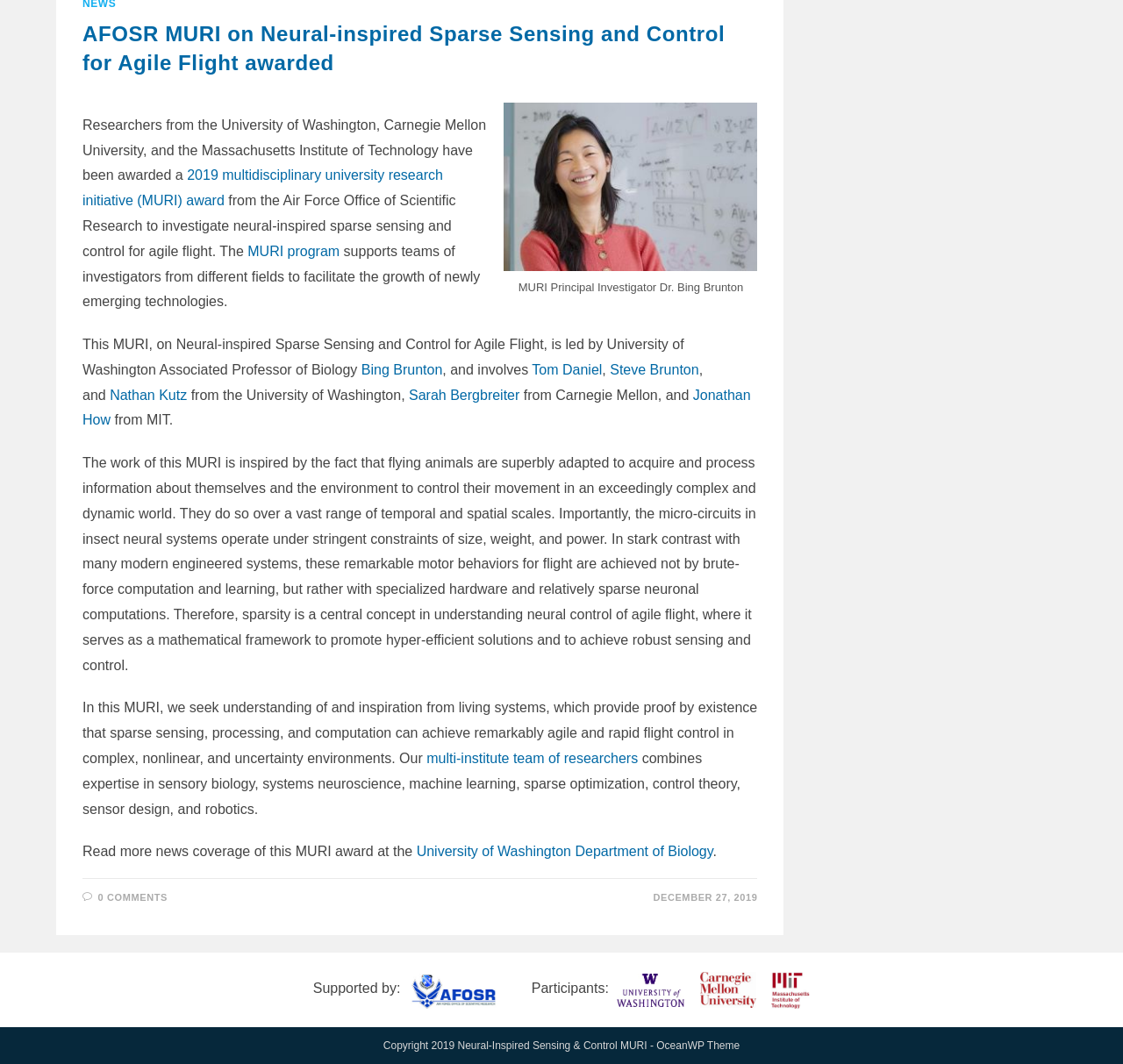Please predict the bounding box coordinates of the element's region where a click is necessary to complete the following instruction: "View abstracts". The coordinates should be represented by four float numbers between 0 and 1, i.e., [left, top, right, bottom].

None